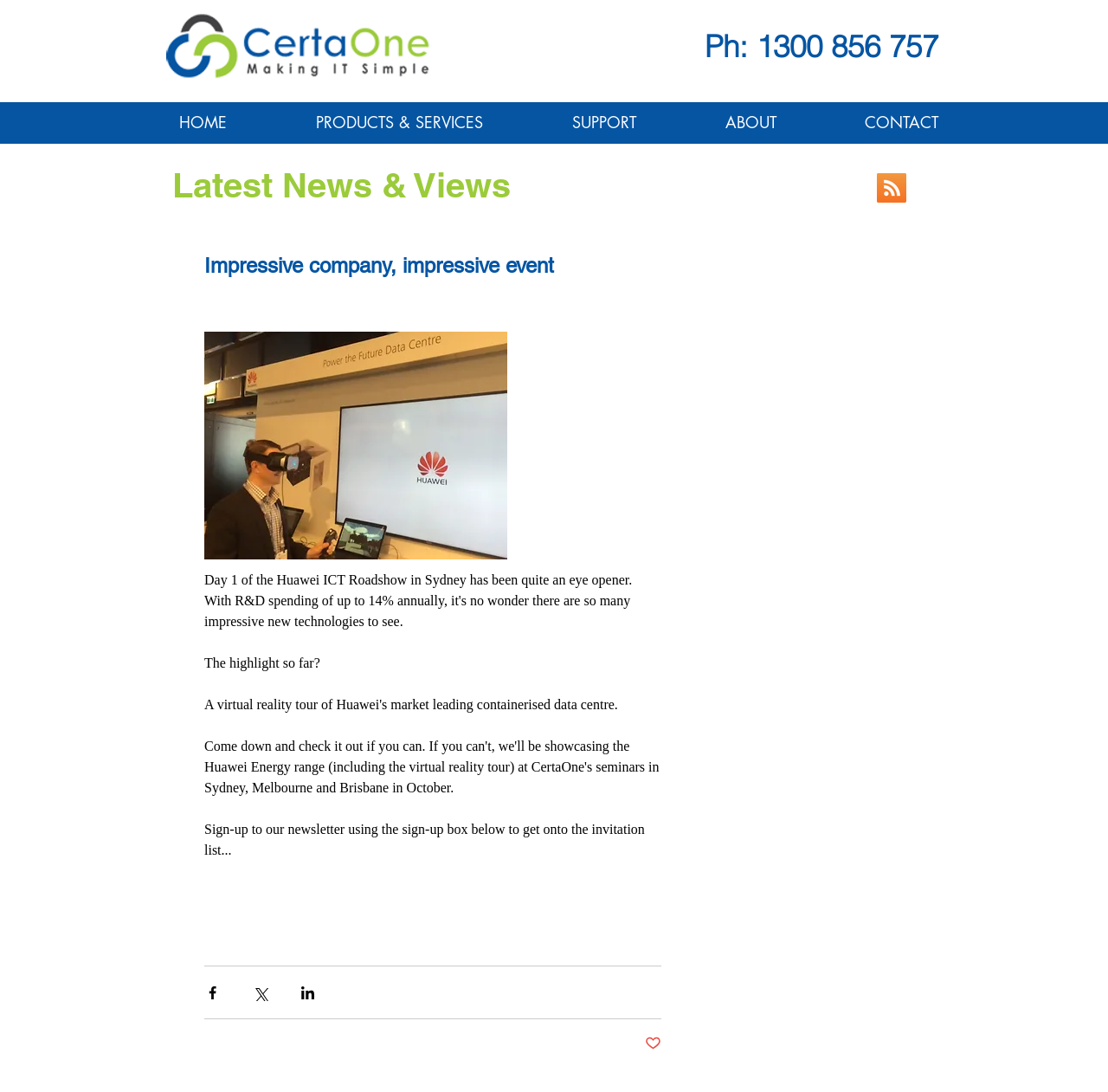What is the company logo displayed on the webpage?
Using the picture, provide a one-word or short phrase answer.

CertaOneLogo